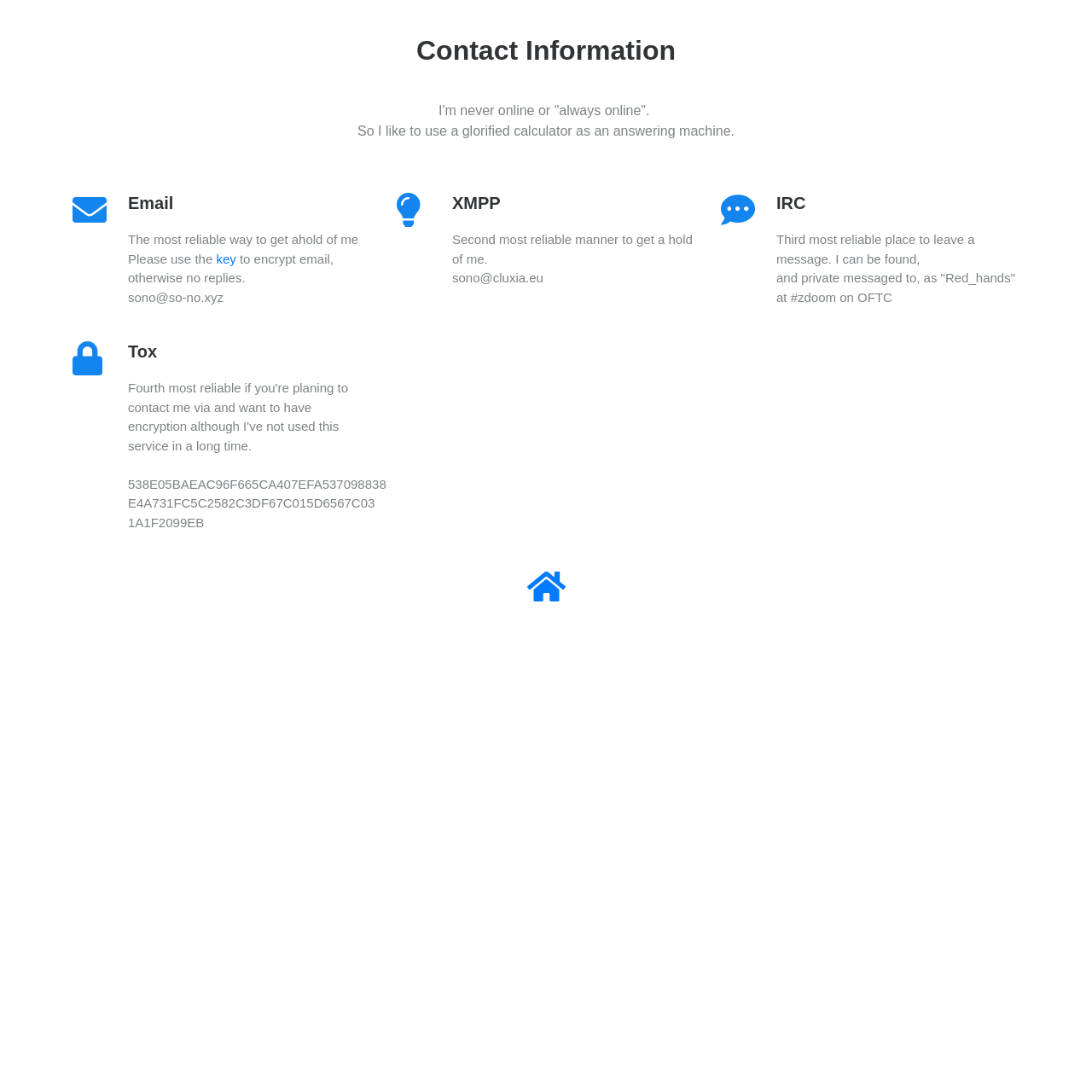Answer succinctly with a single word or phrase:
What is the username of the author on IRC?

Red_hands